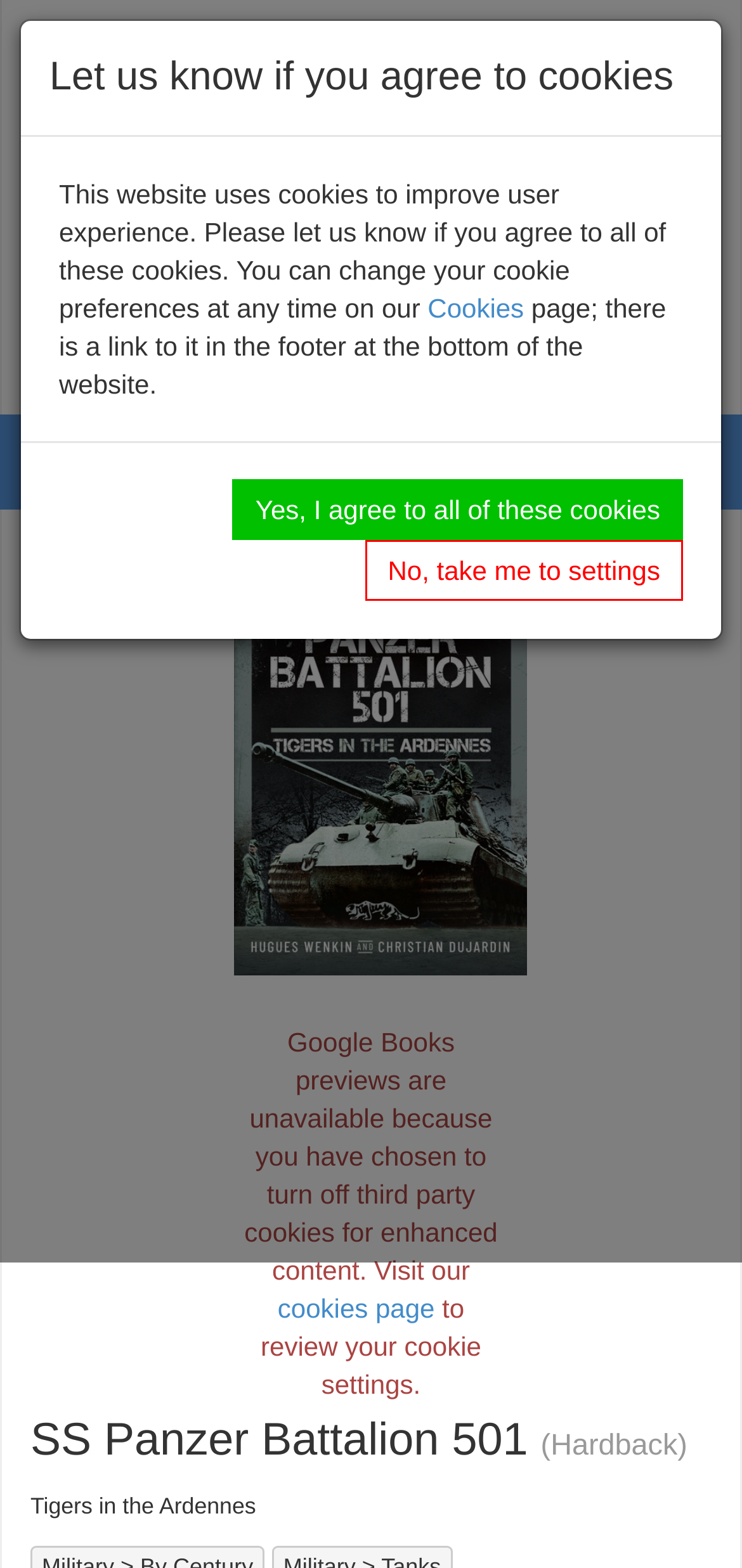Provide an in-depth caption for the webpage.

This webpage is about a book titled "SS Panzer Battalion 501 - Hardback" published by Pen and Sword Books. At the top left corner, there is a link to the publisher's website, accompanied by their logo. Below the logo, there are three links to "Mailing List", "Contact Us", and "Write For Us". 

To the right of these links, there is a section with an "Order Hotline" label, a phone number, and a combobox. Next to the combobox, there is a search bar with a placeholder text "Search title or ISBN" and a search button with a magnifying glass icon.

Below the search bar, there is a rainbow-colored image, followed by a button to toggle navigation. On the top right corner, there are three social media links represented by icons.

The main content of the webpage is about the book "SS Panzer Battalion 501". There is a large link with the book title, accompanied by a book cover image. Below the book title, there is a notification about Google Books previews being unavailable due to cookie settings, with a link to the cookies page.

Further down, there is a heading with the book title and subtitle "Tigers in the Ardennes". At the very bottom of the page, there is a section about cookies, with a message explaining the use of cookies on the website and two buttons to either agree to all cookies or go to settings.